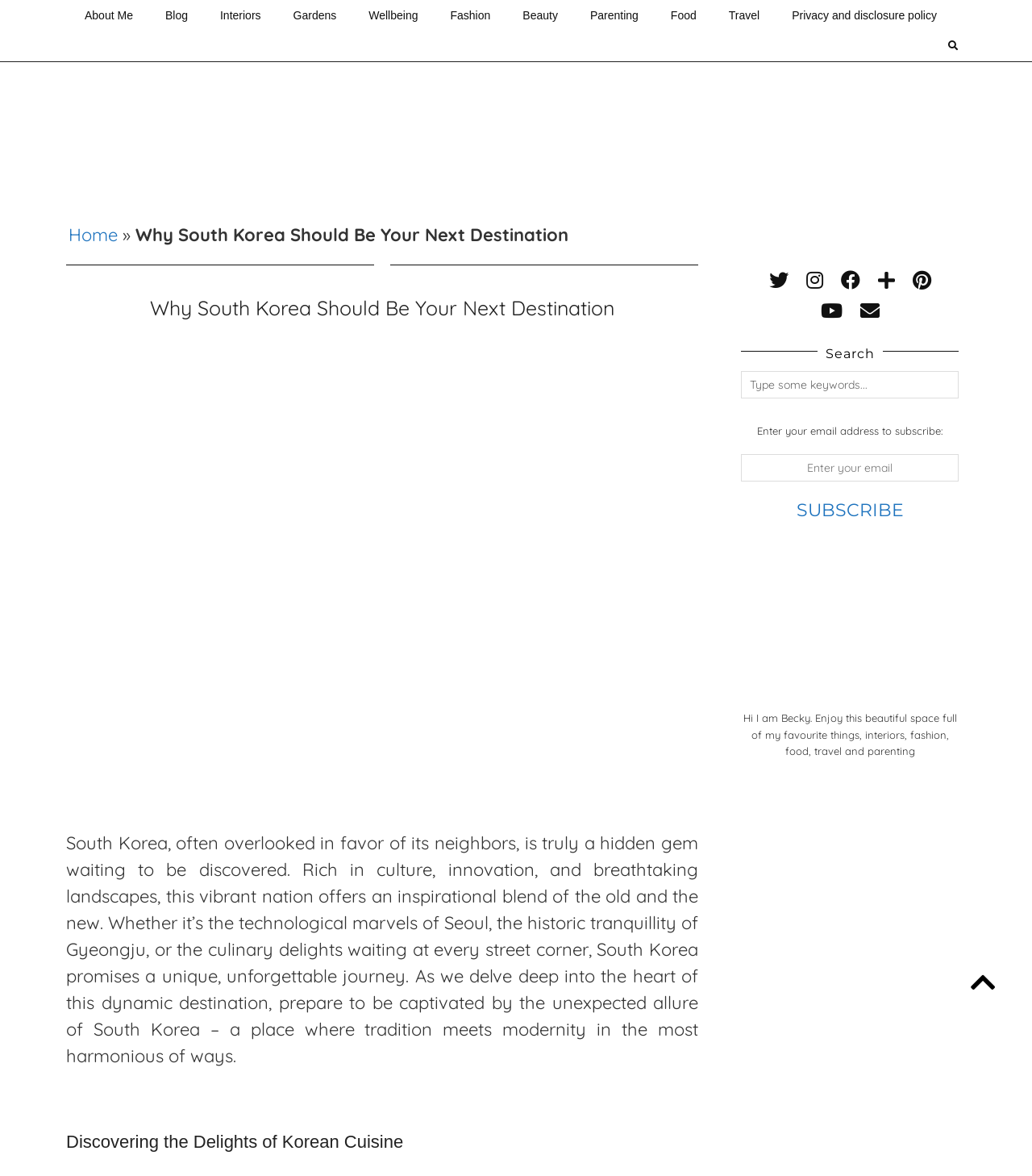Please specify the bounding box coordinates of the clickable region to carry out the following instruction: "Click on Facebook link". The coordinates should be four float numbers between 0 and 1, in the format [left, top, right, bottom].

None